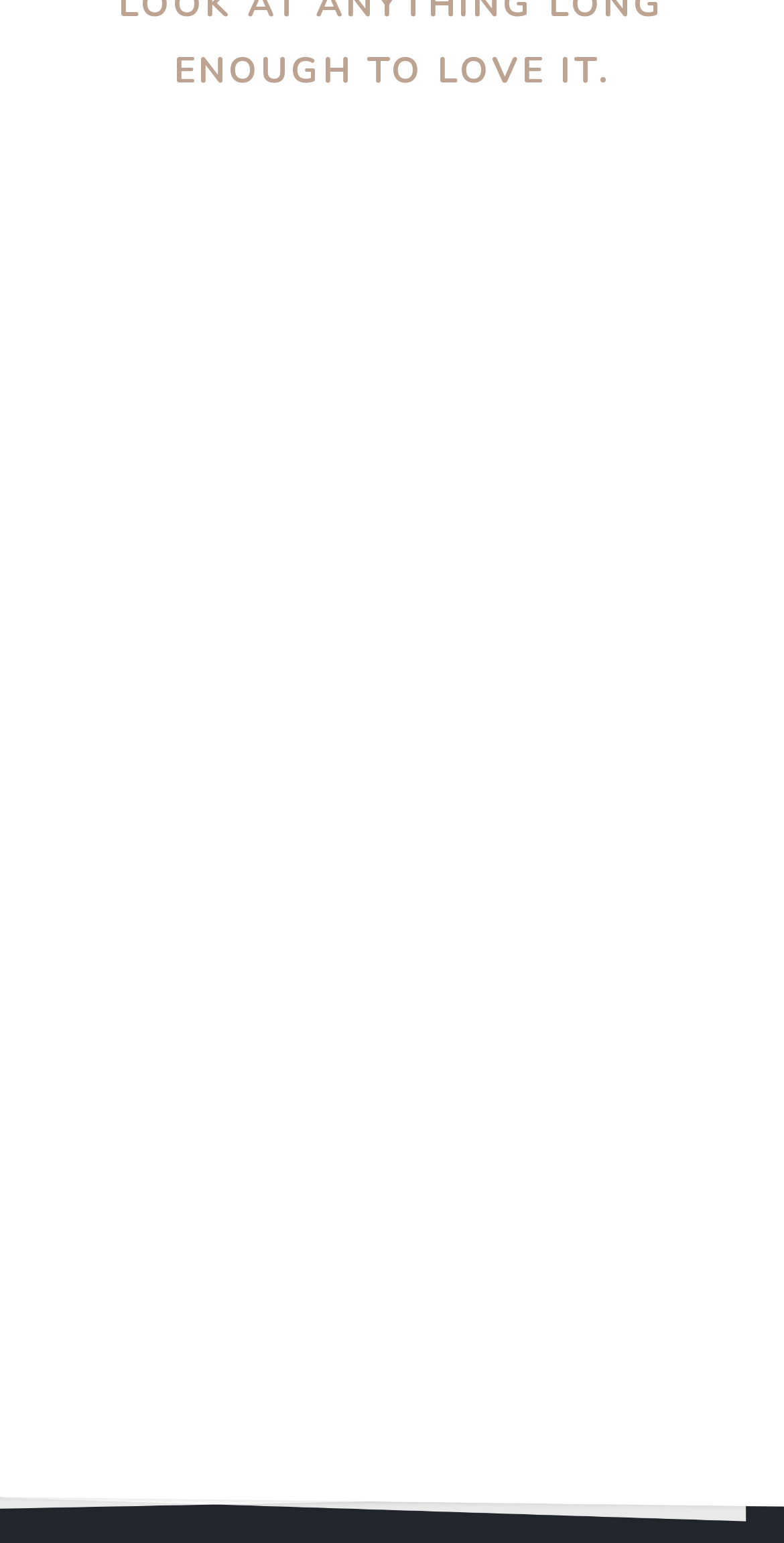Please locate the clickable area by providing the bounding box coordinates to follow this instruction: "Explore '“Sex Ed”'".

[0.438, 0.693, 0.597, 0.722]